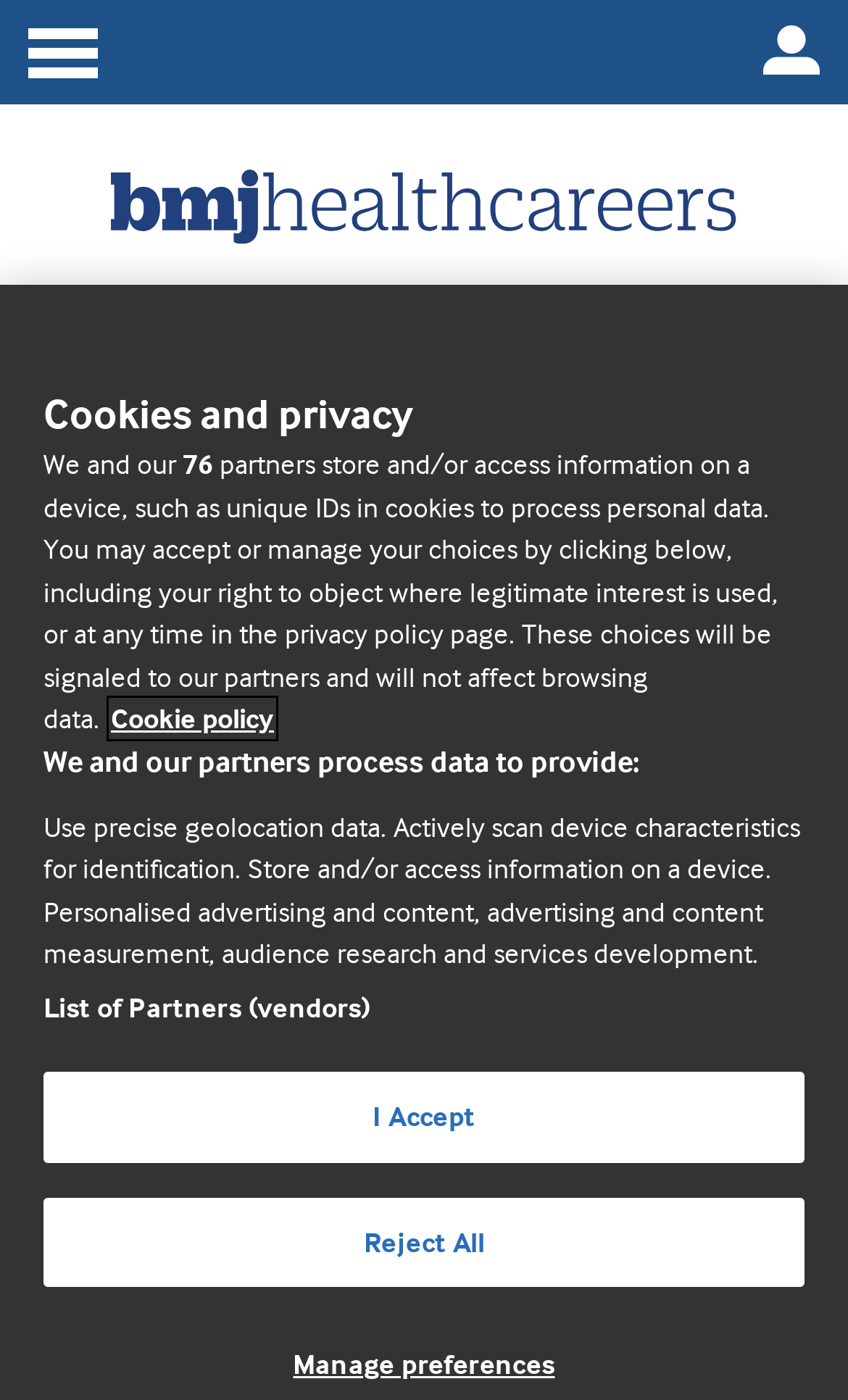Carefully observe the image and respond to the question with a detailed answer:
What is the salary range of the job posting?

I found the salary range by looking at the description list detail element with the text '£40,701 to £48,054 per annum, inc HCA' which is located under the 'Salary' term.